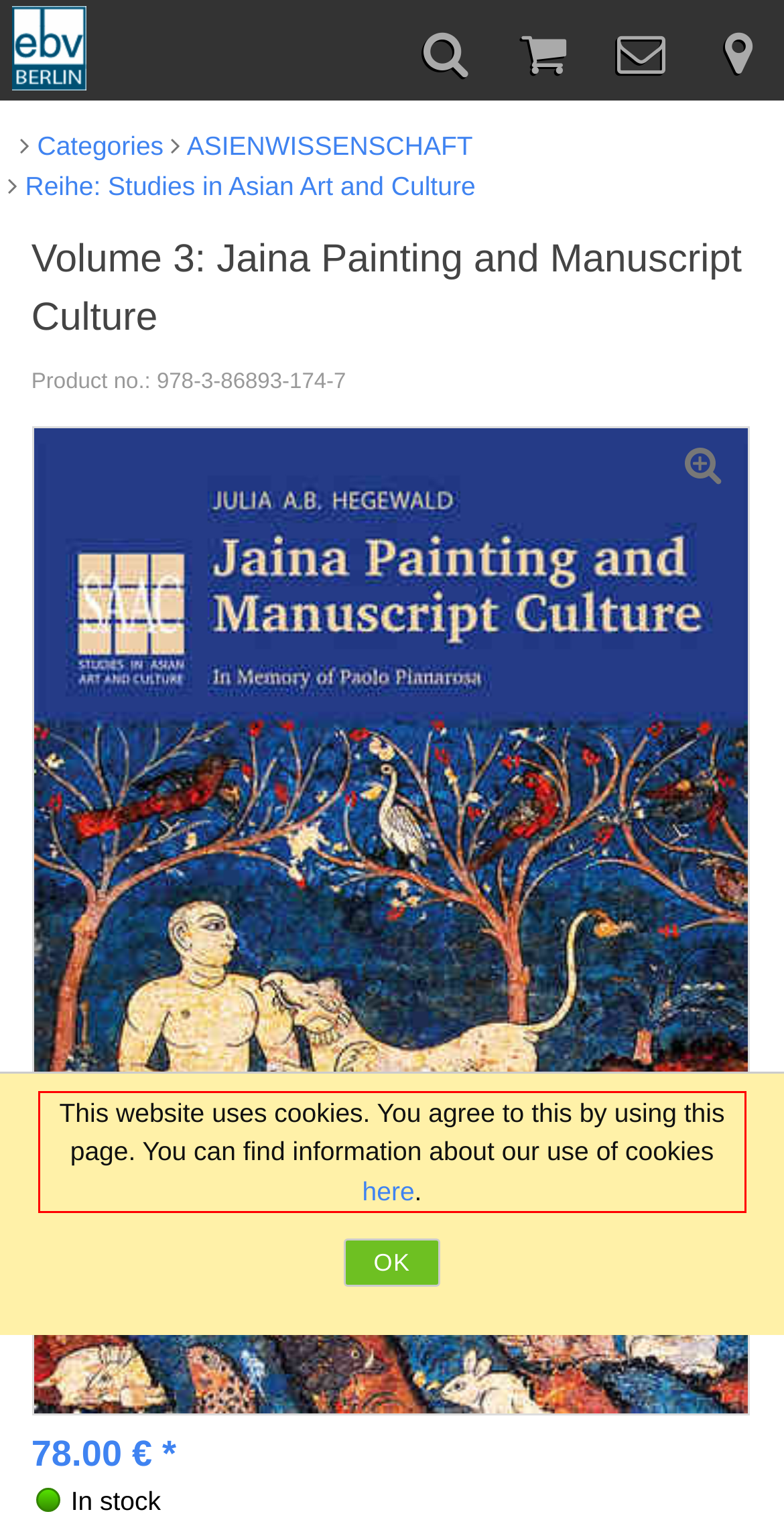Review the screenshot of the webpage and recognize the text inside the red rectangle bounding box. Provide the extracted text content.

This website uses cookies. You agree to this by using this page. You can find information about our use of cookies here.